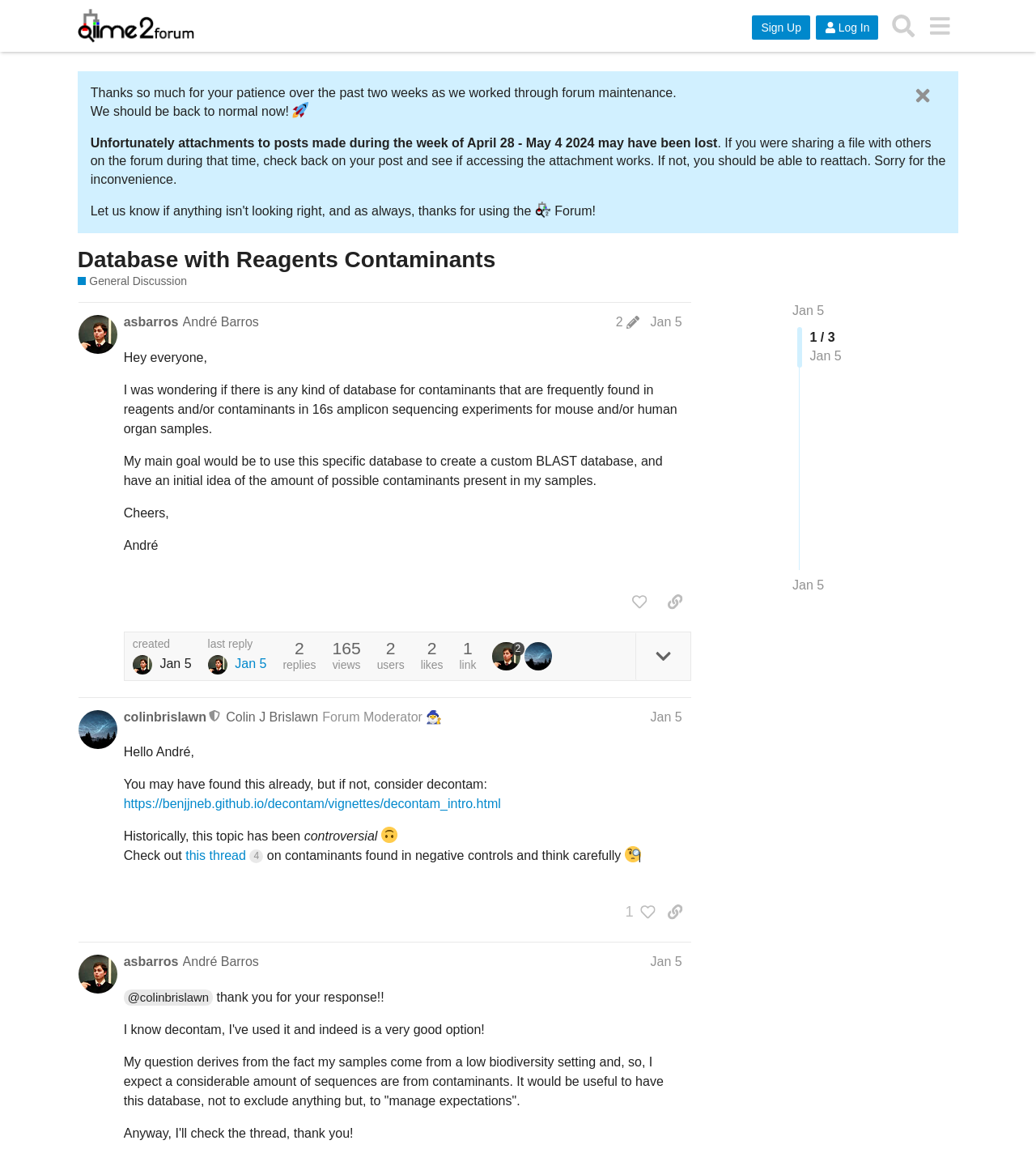Find the bounding box coordinates corresponding to the UI element with the description: "​". The coordinates should be formatted as [left, top, right, bottom], with values as floats between 0 and 1.

[0.613, 0.55, 0.666, 0.592]